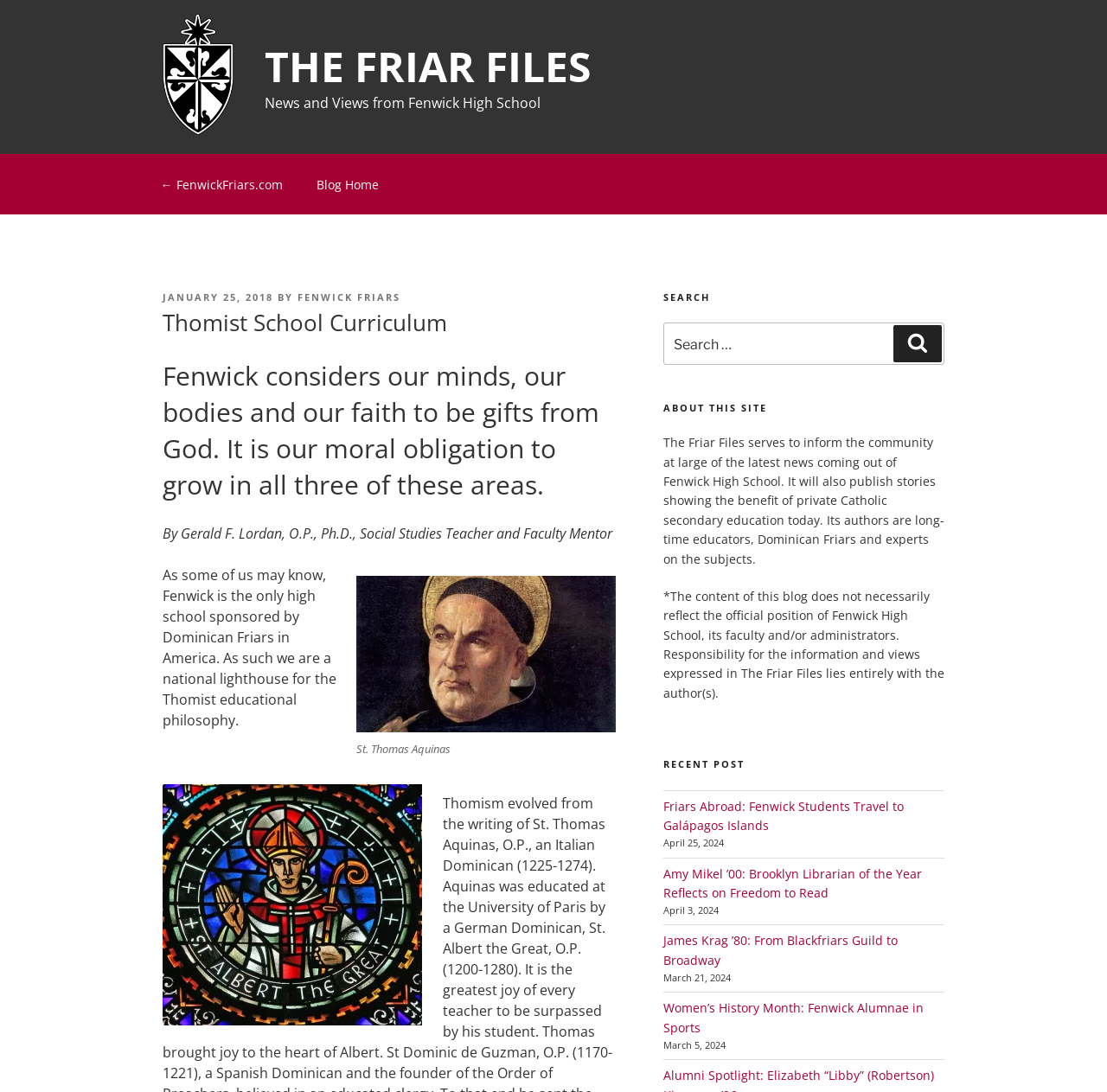What is the name of the blog?
Please provide a single word or phrase in response based on the screenshot.

The Friar Files